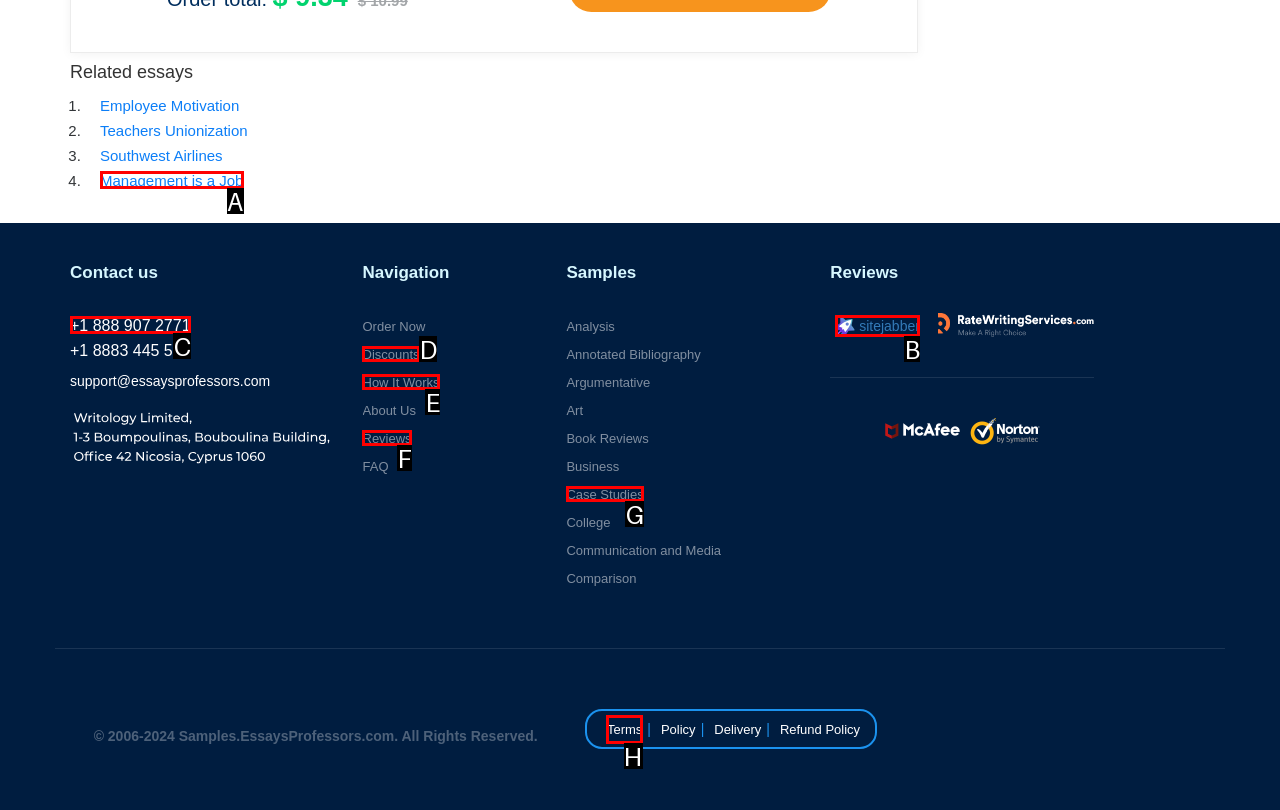To complete the task: Contact us by phone, which option should I click? Answer with the appropriate letter from the provided choices.

C